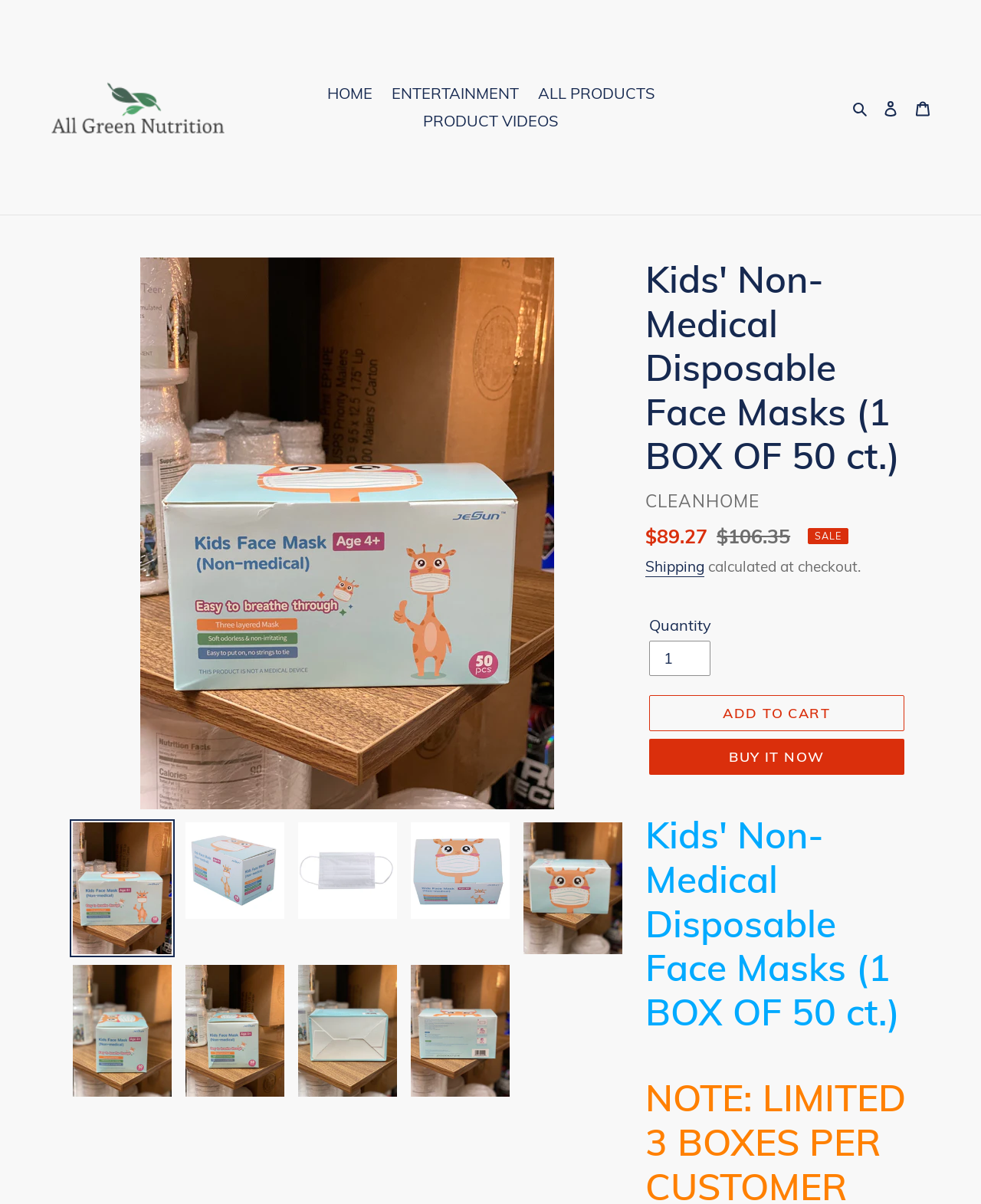Using the webpage screenshot, find the UI element described by NHS Prescription Prepayment Certificate (PPC). Provide the bounding box coordinates in the format (top-left x, top-left y, bottom-right x, bottom-right y), ensuring all values are floating point numbers between 0 and 1.

None